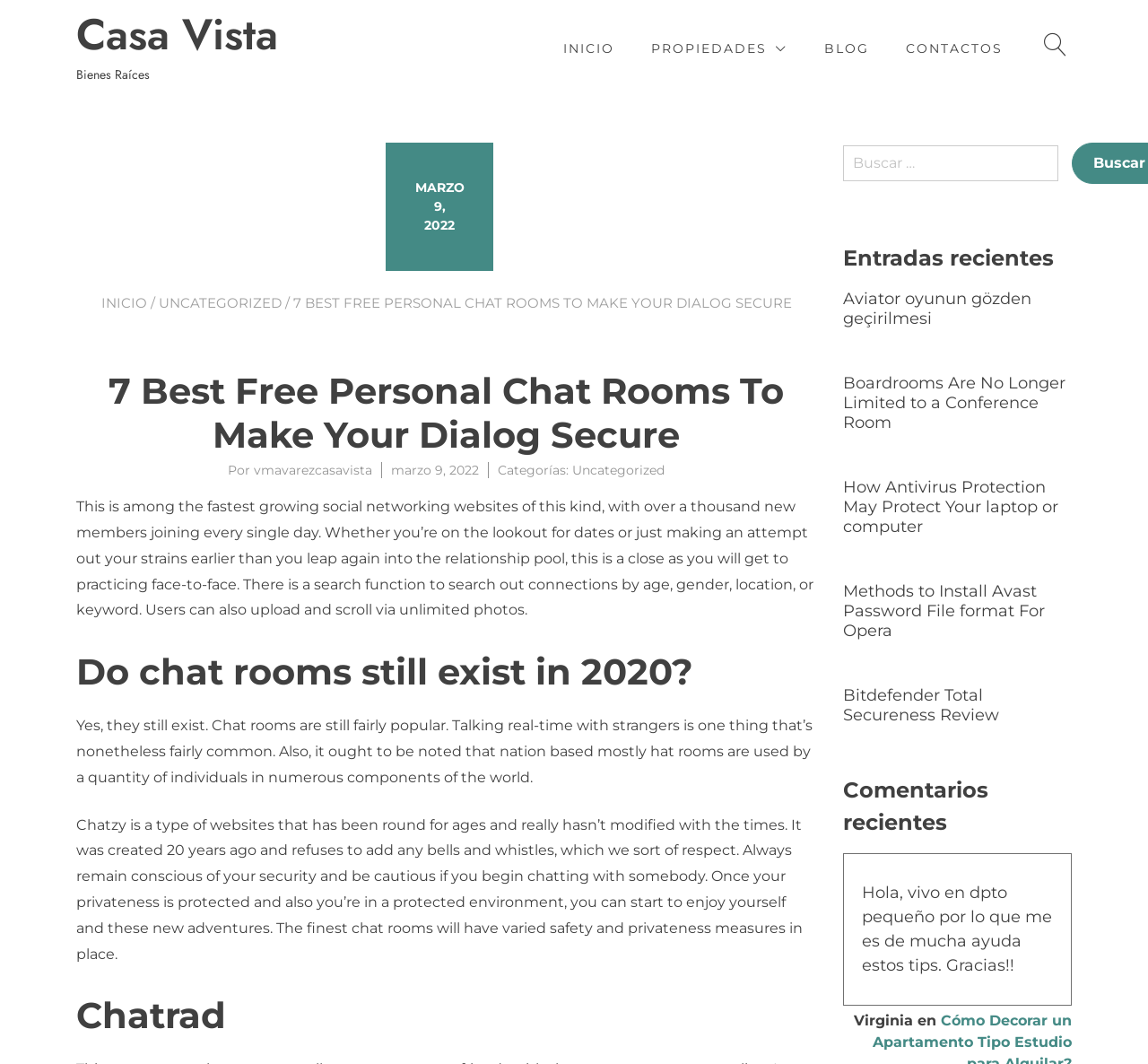Based on the visual content of the image, answer the question thoroughly: Who wrote the article?

I looked for the author's name and found it mentioned as 'vmavarezcasavista' in the article.